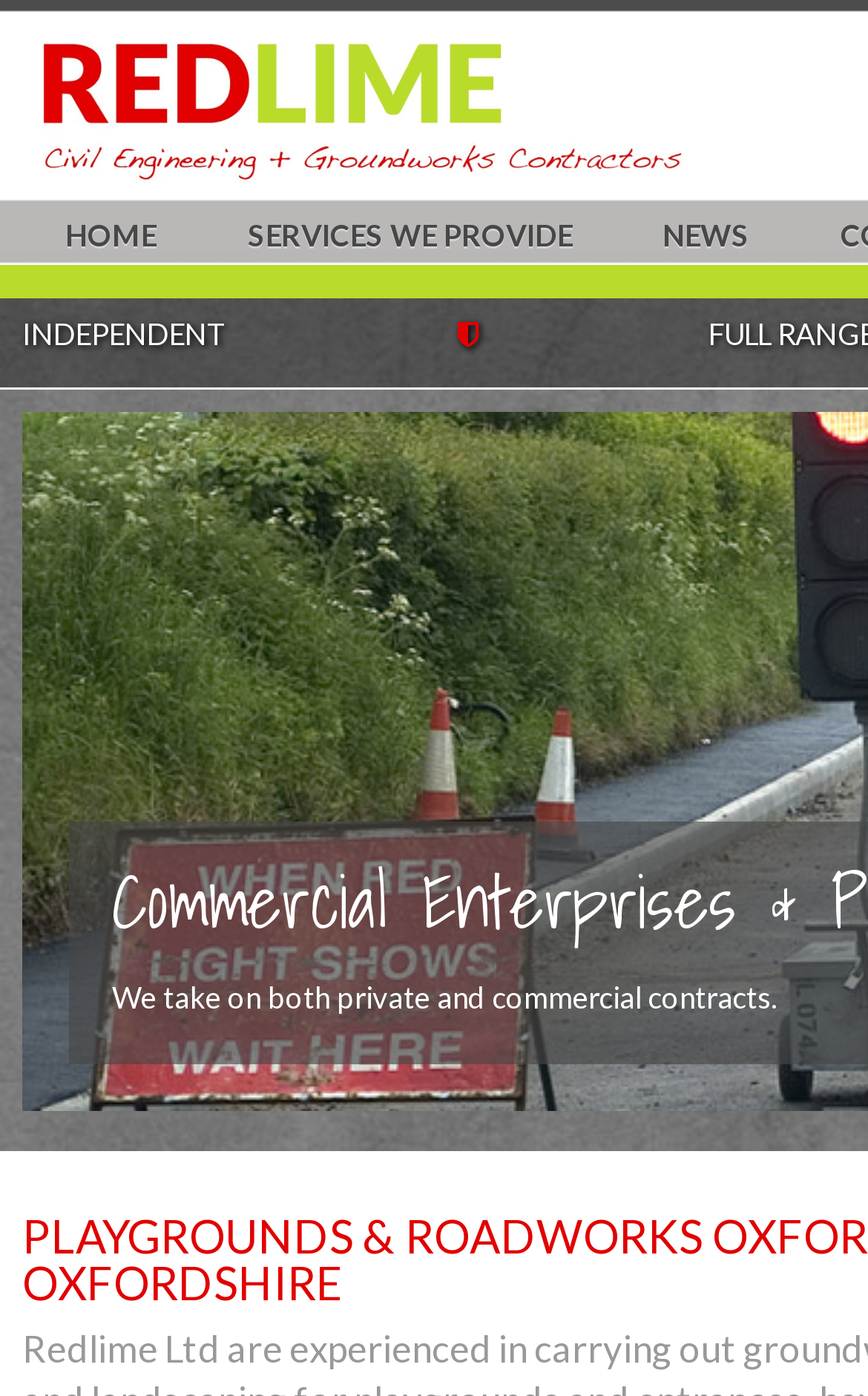Given the element description, predict the bounding box coordinates in the format (top-left x, top-left y, bottom-right x, bottom-right y), using floating point numbers between 0 and 1: Filter Mesh Products

None